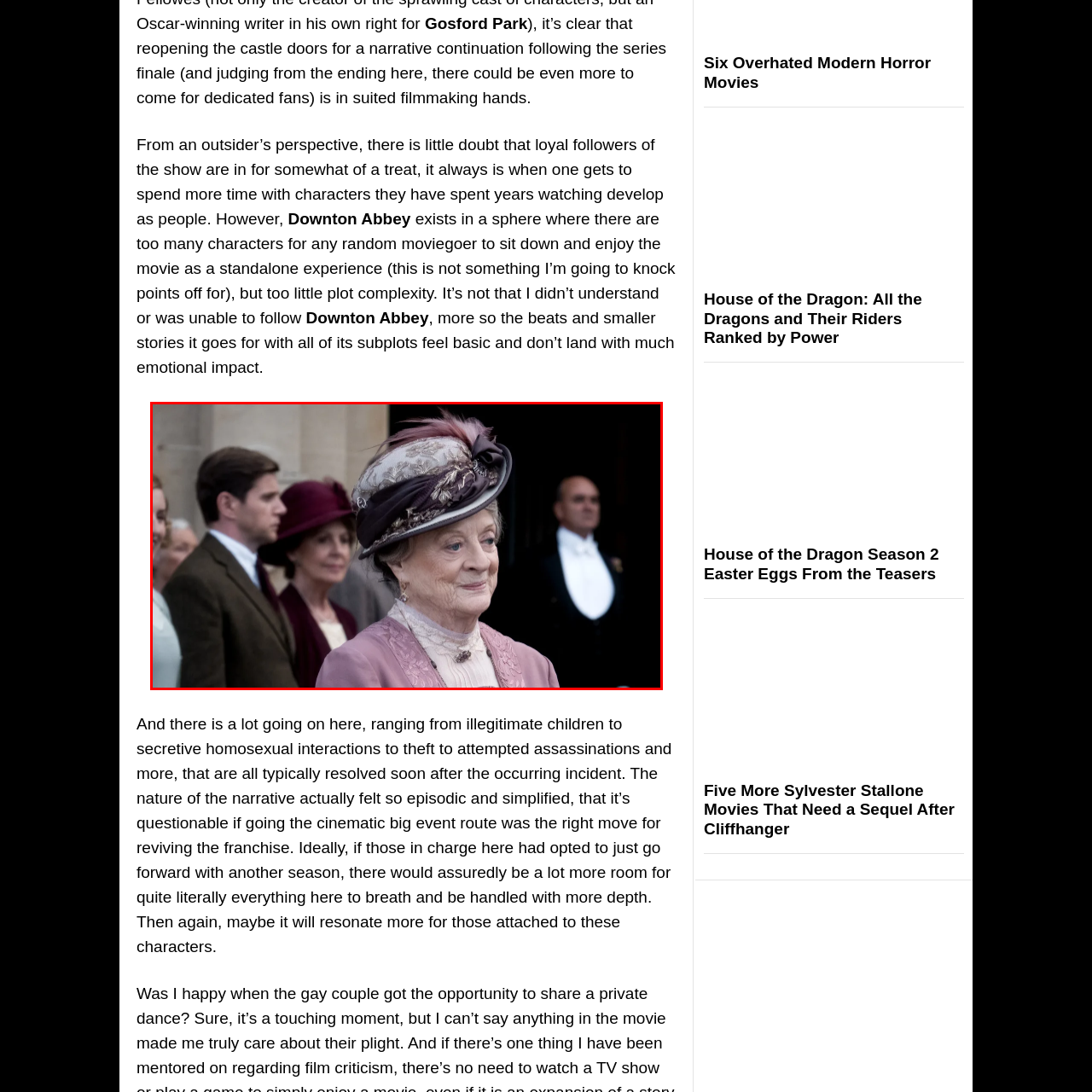Please look at the image highlighted by the red bounding box and provide a single word or phrase as an answer to this question:
What is the setting of the scene?

iconic estate